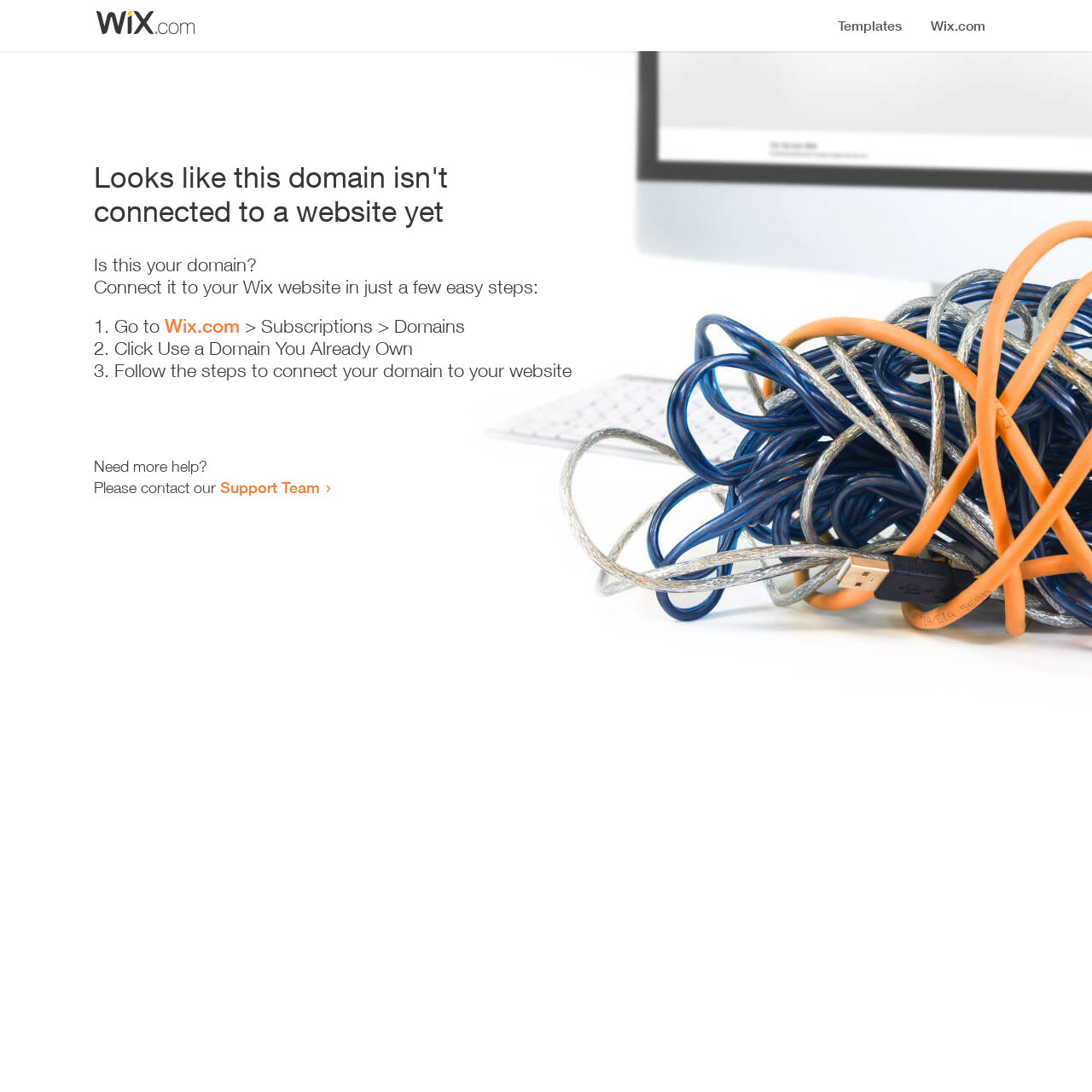Determine the bounding box coordinates (top-left x, top-left y, bottom-right x, bottom-right y) of the UI element described in the following text: Support Team

[0.202, 0.438, 0.293, 0.455]